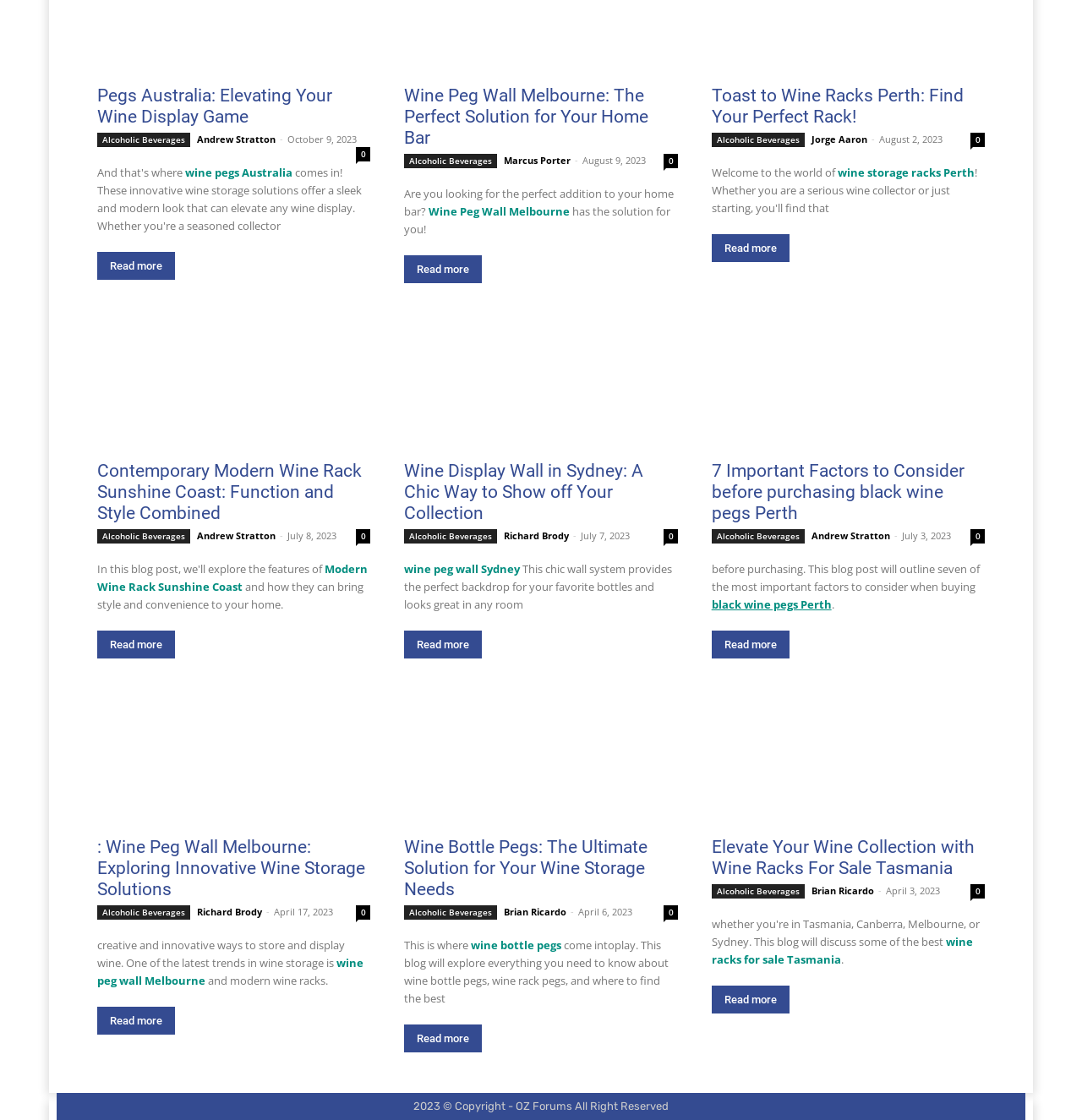Can you specify the bounding box coordinates for the region that should be clicked to fulfill this instruction: "Learn about '7 Important Factors to Consider before purchasing black wine pegs Perth'".

[0.658, 0.412, 0.91, 0.468]